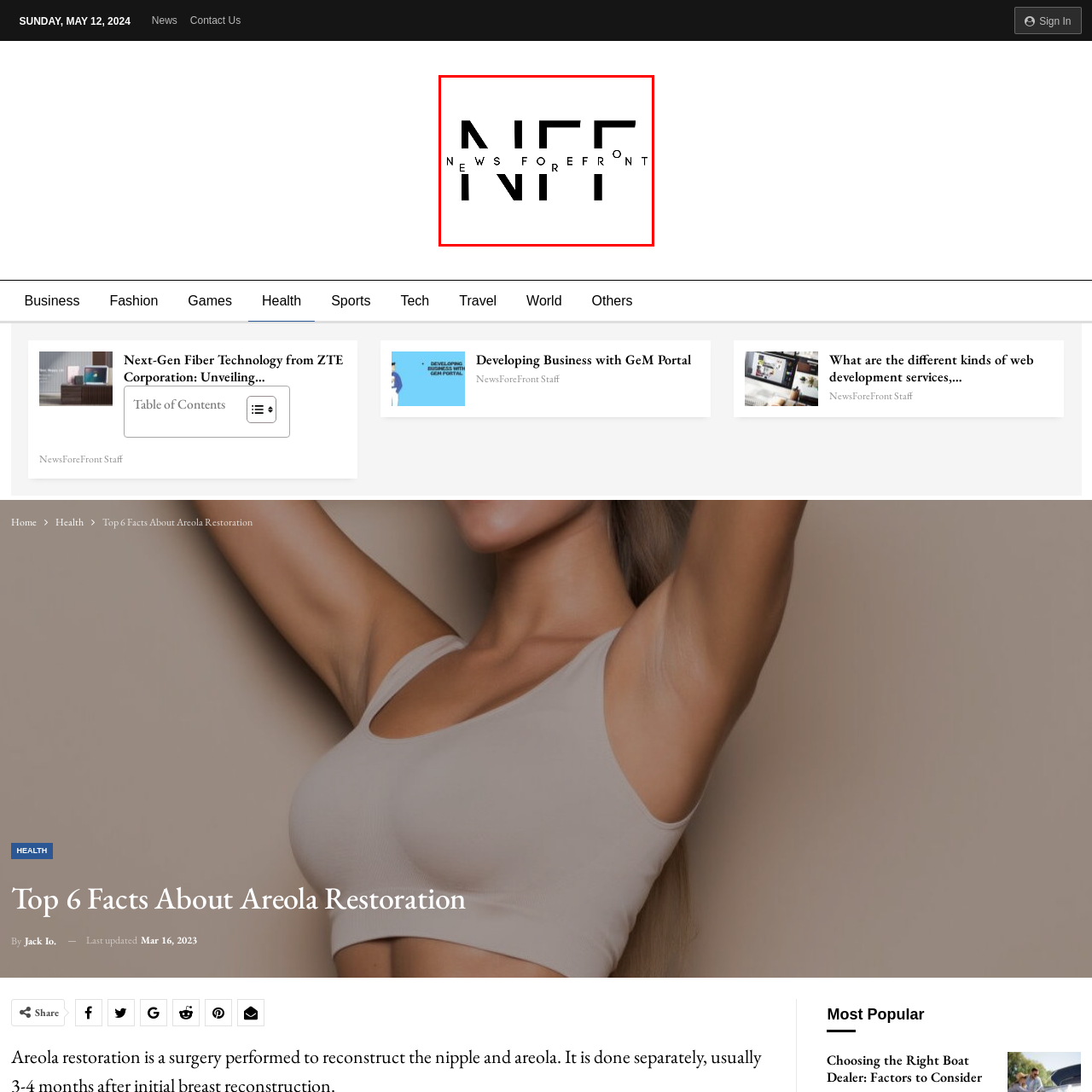Describe in detail the image that is highlighted by the red bounding box.

The image features the stylized logo of "News Forefront," depicted with the text creatively arranged to emphasize a modern and impactful design. The letters are predominantly in black, showcasing a blend of uppercase and lowercase forms that contribute to a contemporary aesthetic. The logo is likely representative of a digital news platform, encapsulating its focus on providing insightful and timely news coverage across various topics. The unique typography invites viewers to engage with the brand and reflects its mission to be at the forefront of news reporting.